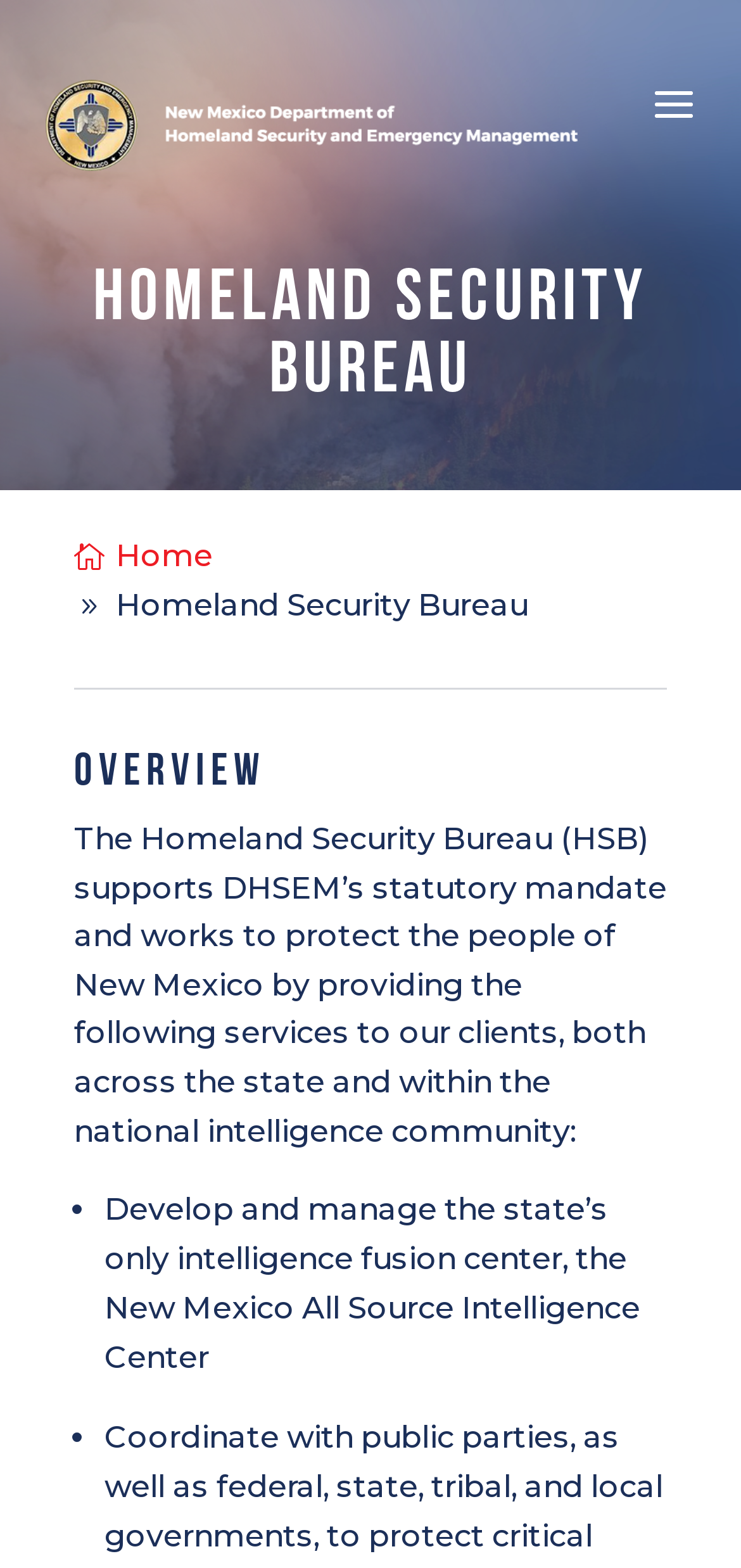Answer the question below in one word or phrase:
What is the name of the intelligence fusion center?

New Mexico All Source Intelligence Center